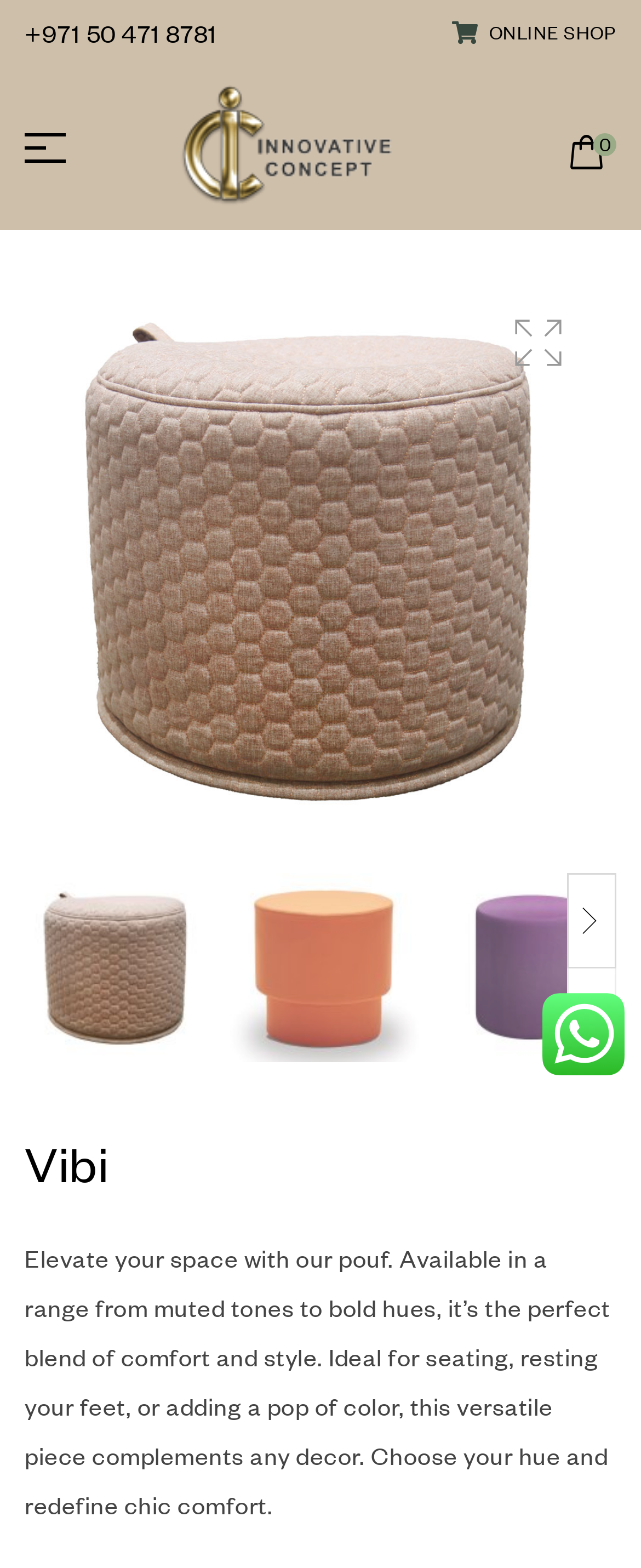What is the navigation button below the image? Based on the screenshot, please respond with a single word or phrase.

Next